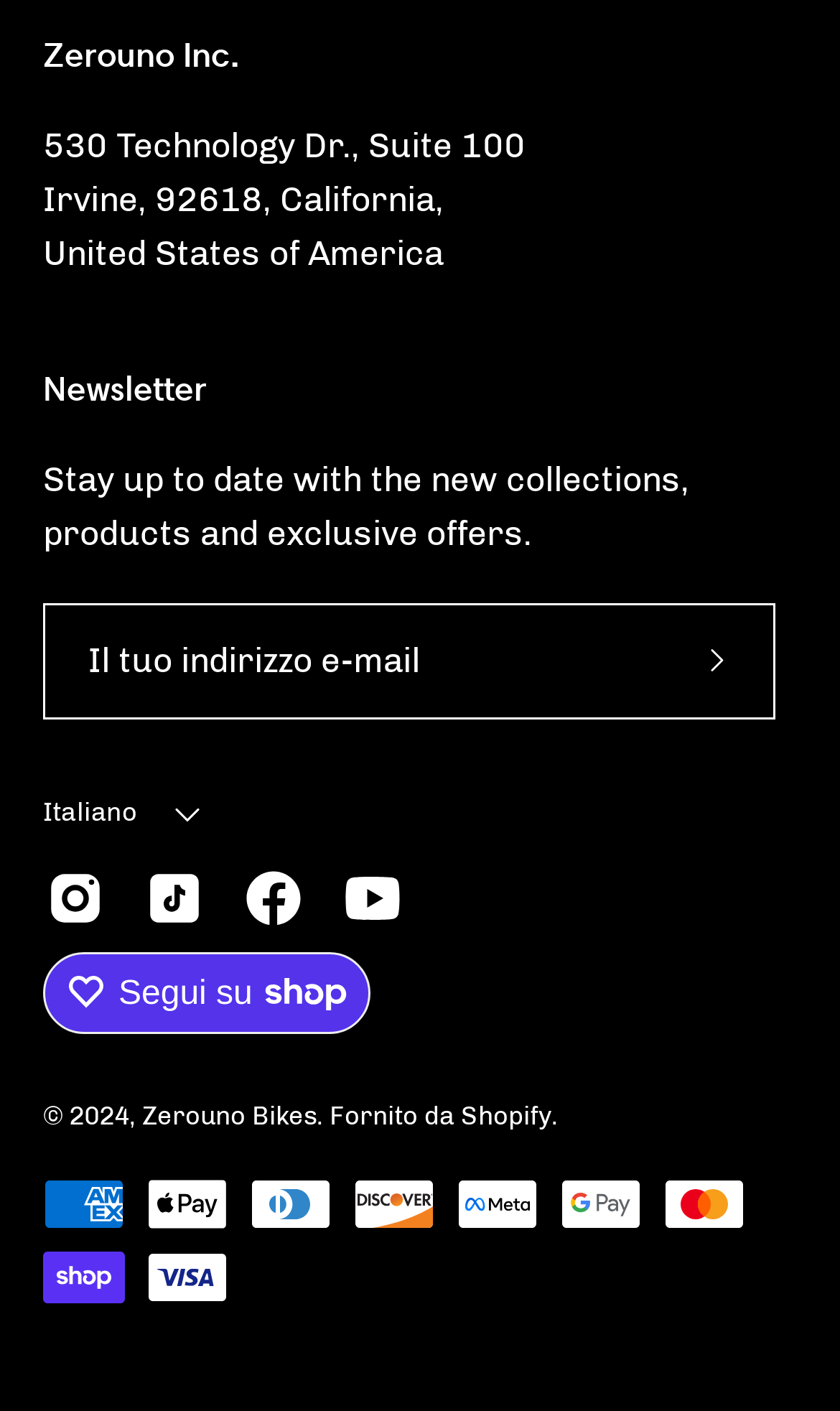Find the bounding box coordinates of the element's region that should be clicked in order to follow the given instruction: "Subscribe to the newsletter". The coordinates should consist of four float numbers between 0 and 1, i.e., [left, top, right, bottom].

[0.785, 0.427, 0.923, 0.51]